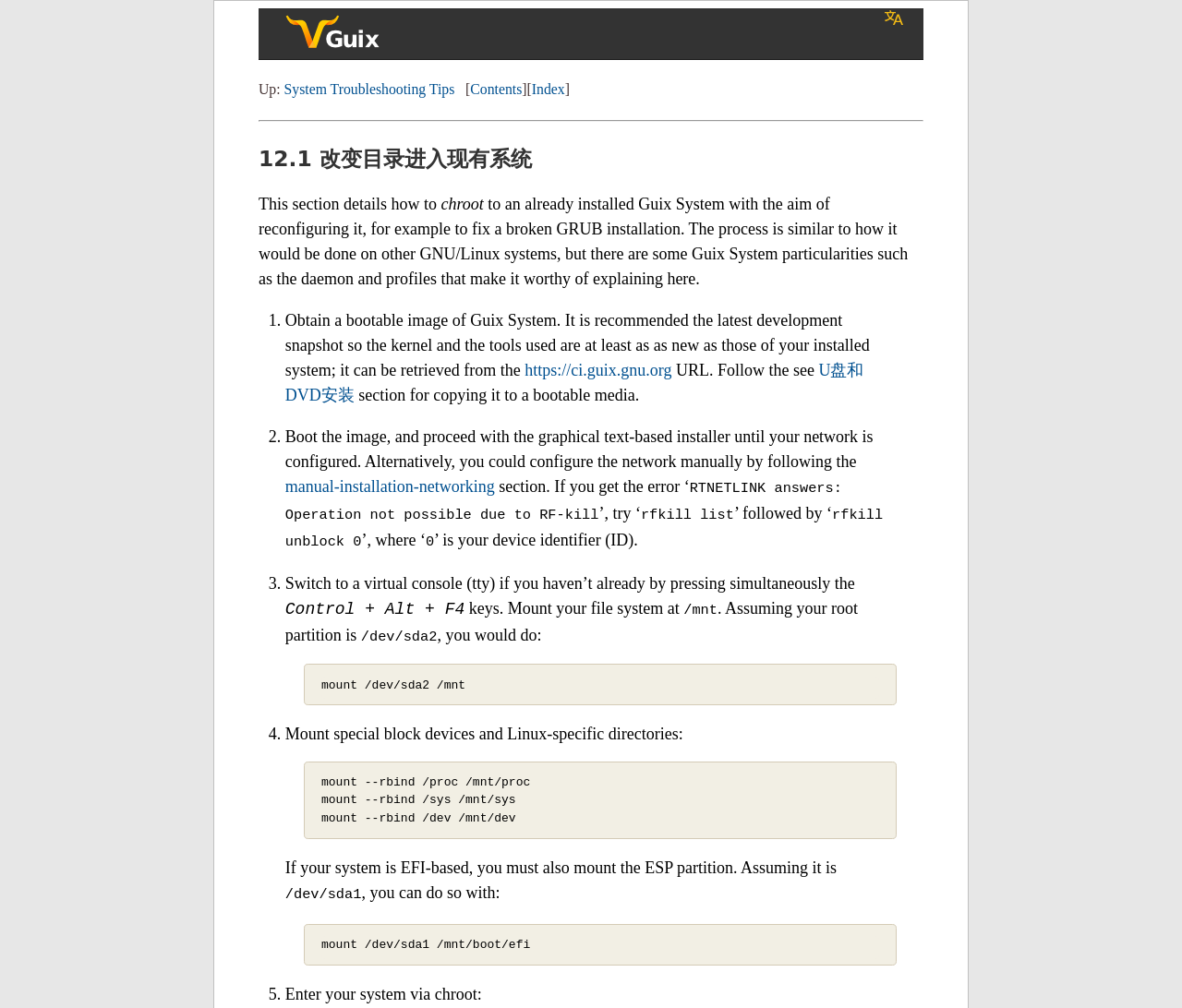What is the command to mount the root partition?
Please answer the question with a detailed response using the information from the screenshot.

Assuming the root partition is /dev/sda2, the command to mount it is 'mount /dev/sda2 /mnt'. This command mounts the root partition at the /mnt directory.